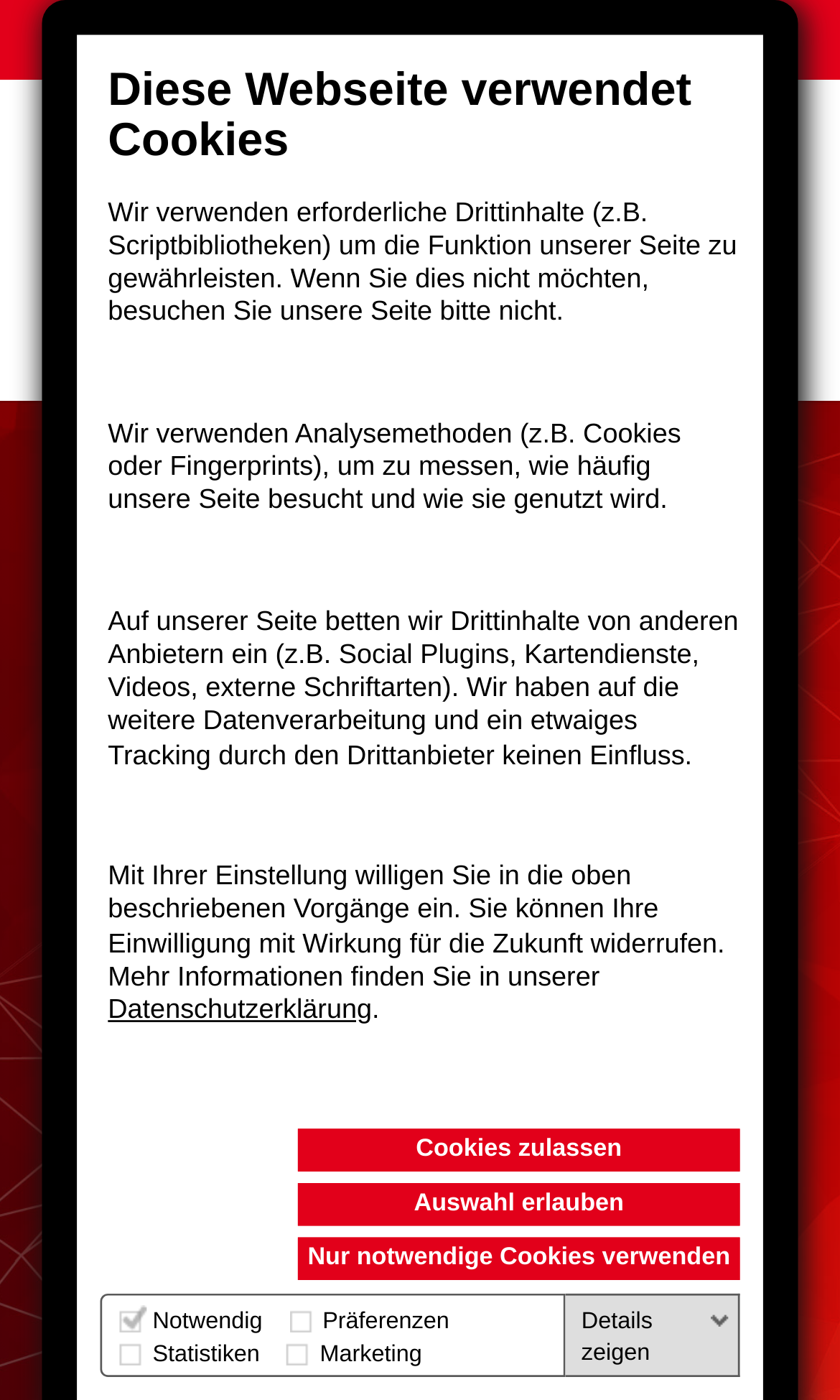Please mark the clickable region by giving the bounding box coordinates needed to complete this instruction: "Click the 'Tariff classification' link".

[0.138, 0.787, 0.859, 0.864]